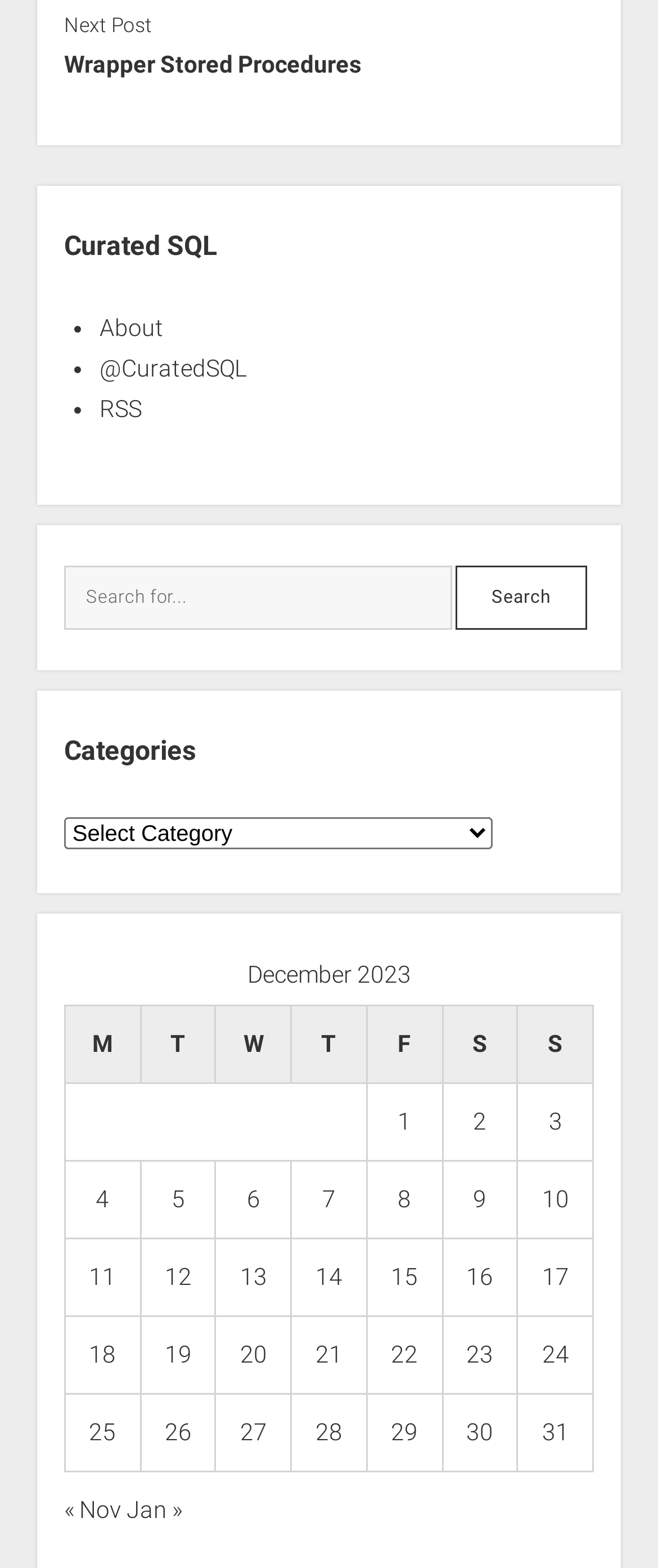Please find the bounding box coordinates of the clickable region needed to complete the following instruction: "Go to the 'About' page". The bounding box coordinates must consist of four float numbers between 0 and 1, i.e., [left, top, right, bottom].

[0.151, 0.2, 0.248, 0.217]